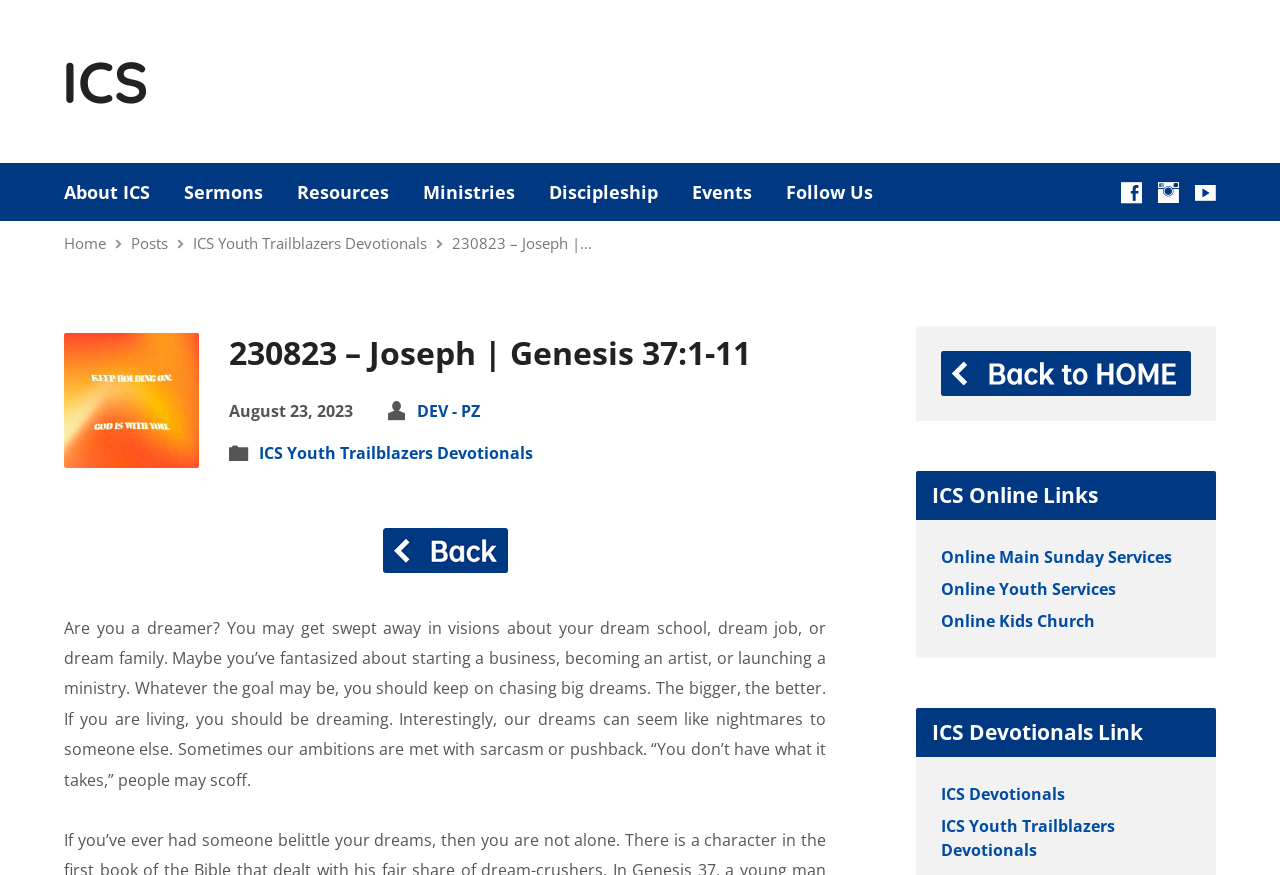Please reply to the following question using a single word or phrase: 
What is the date of the sermon?

August 23, 2023